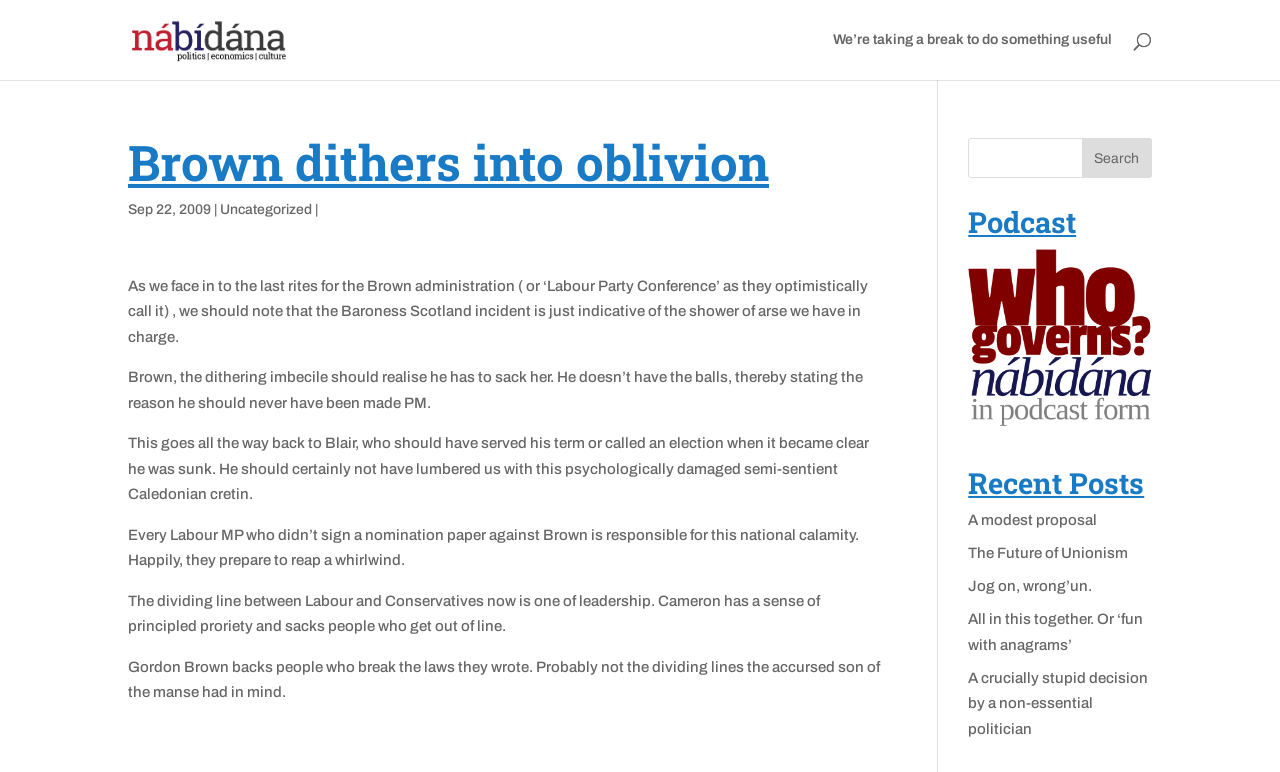What is the purpose of the button at the top right?
Based on the image content, provide your answer in one word or a short phrase.

Search